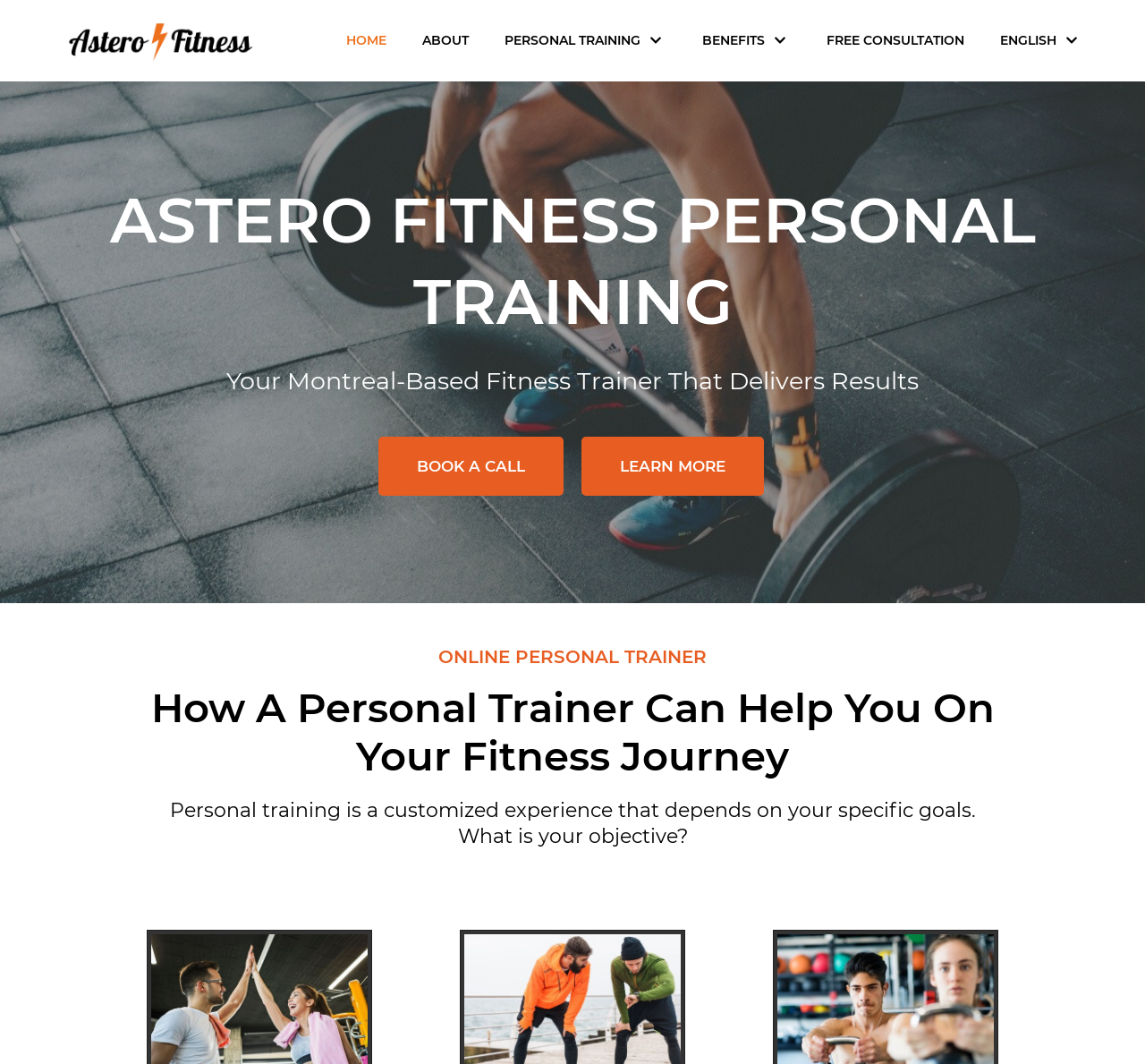Identify the bounding box coordinates for the region to click in order to carry out this instruction: "Click the 'BOOK A CALL' button". Provide the coordinates using four float numbers between 0 and 1, formatted as [left, top, right, bottom].

[0.33, 0.411, 0.492, 0.466]